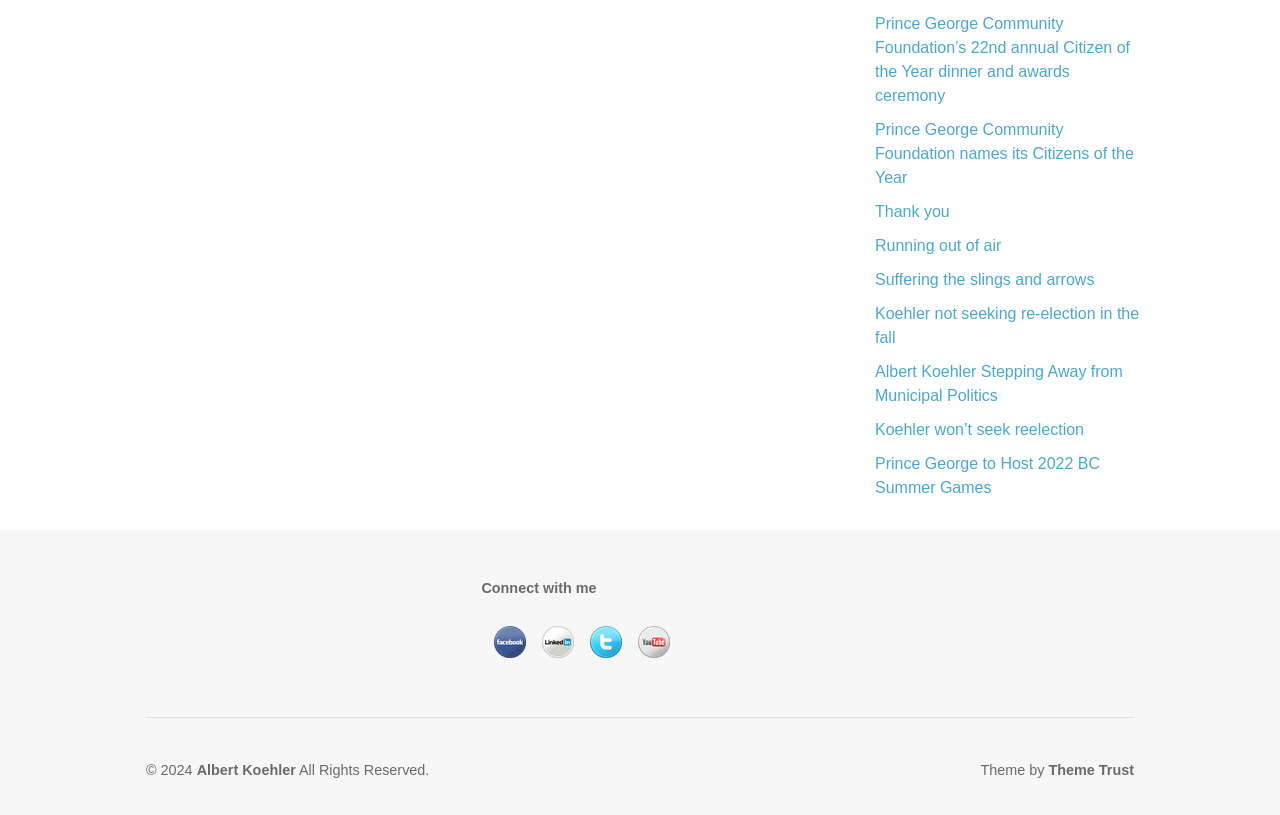What is the theme provider mentioned in the footer?
Using the image as a reference, answer with just one word or a short phrase.

Theme Trust